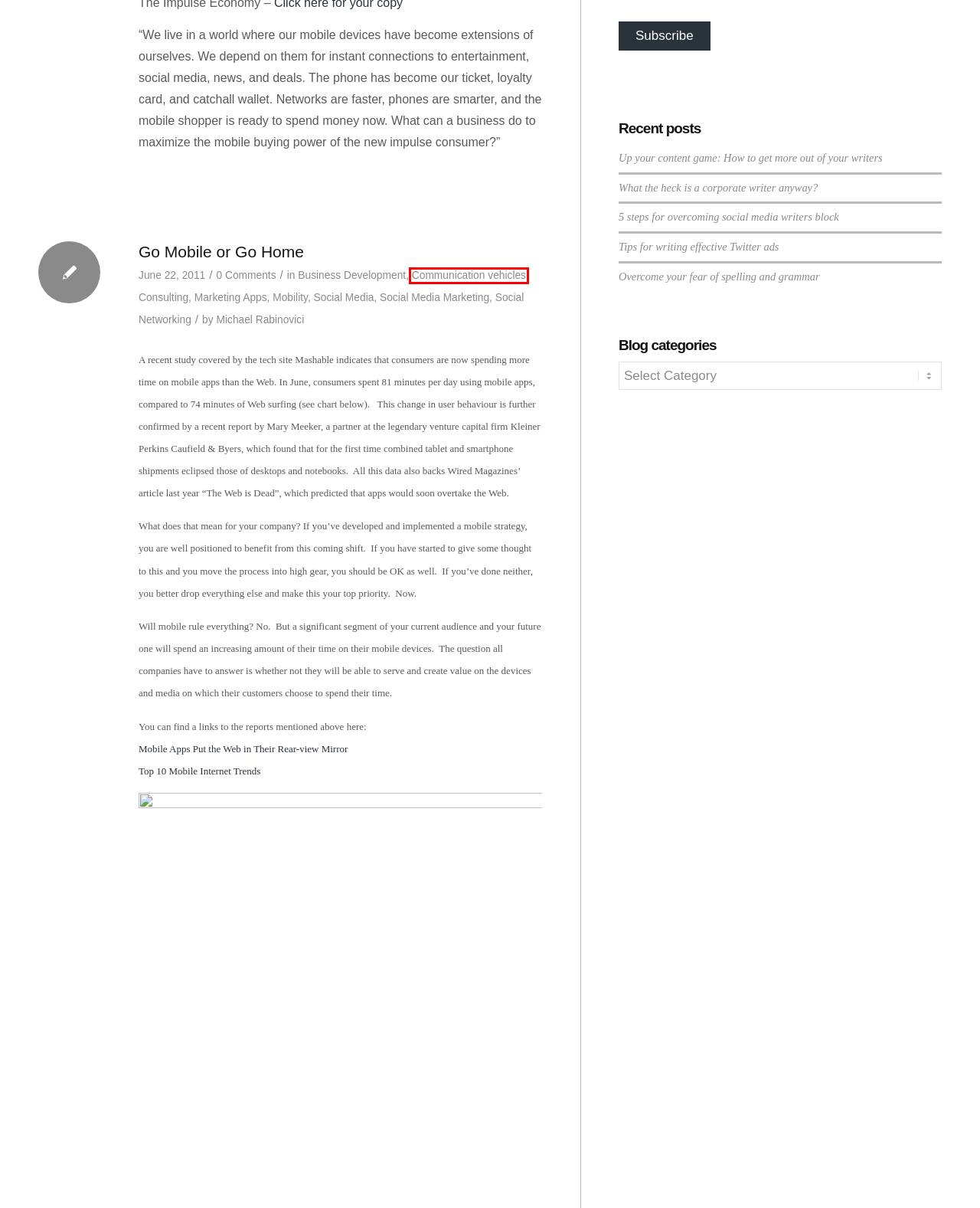You are given a screenshot of a webpage with a red bounding box around an element. Choose the most fitting webpage description for the page that appears after clicking the element within the red bounding box. Here are the candidates:
A. Tips for writing effective Twitter ads - AR Communications
B. Consulting Archives - AR Communications
C. Up your content game: How to get more out of your writers - AR Communications
D. Communication vehicles Archives - AR Communications
E. What the heck is a corporate writer anyway? - AR Communications
F. Social Networking Archives - AR Communications
G. 5 steps for overcoming social media writers block - AR Communications
H. Overcome your fear of spelling and grammar - AR Communications

D